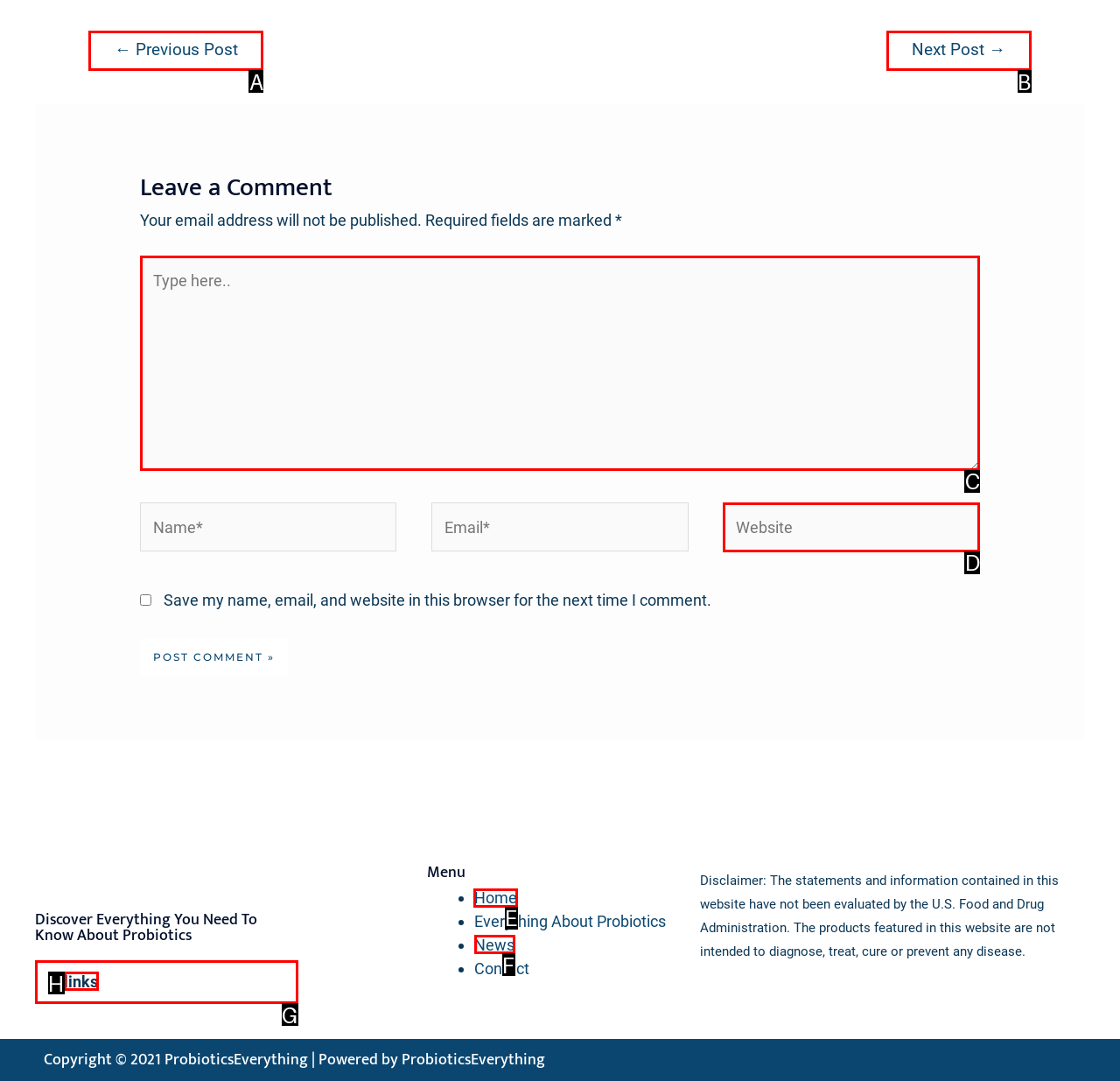Tell me which option I should click to complete the following task: Visit the home page
Answer with the option's letter from the given choices directly.

E